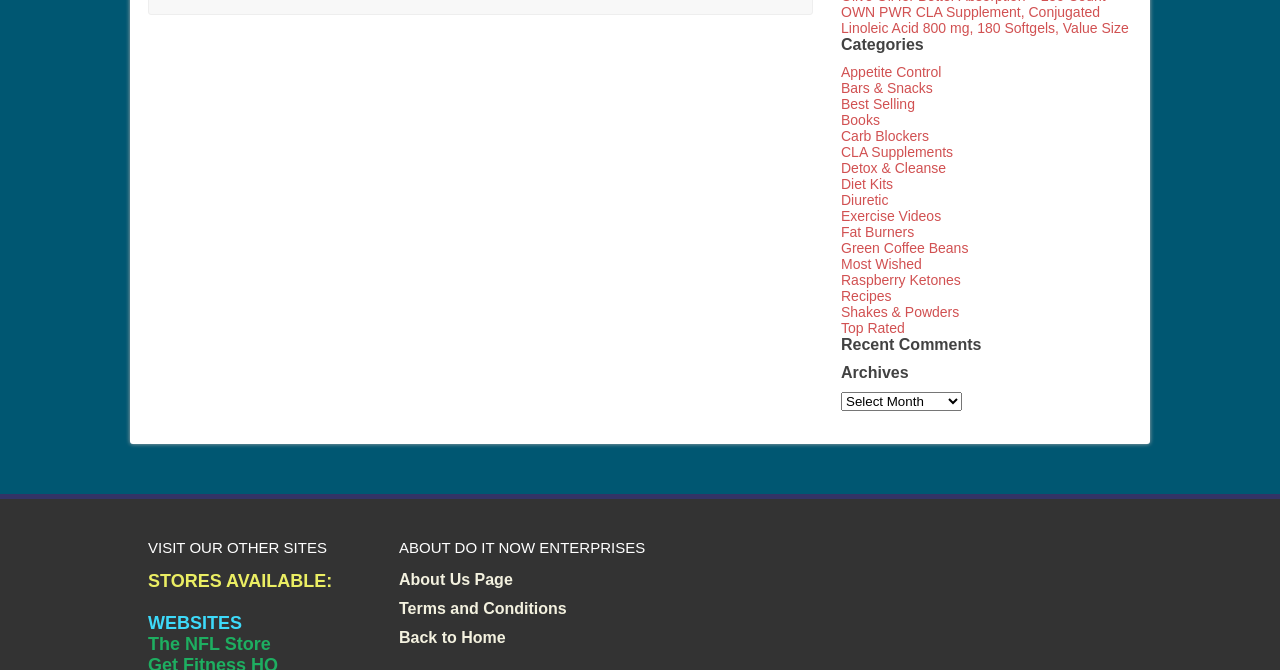Pinpoint the bounding box coordinates of the element you need to click to execute the following instruction: "Visit 'The NFL Store' website". The bounding box should be represented by four float numbers between 0 and 1, in the format [left, top, right, bottom].

[0.116, 0.946, 0.211, 0.976]